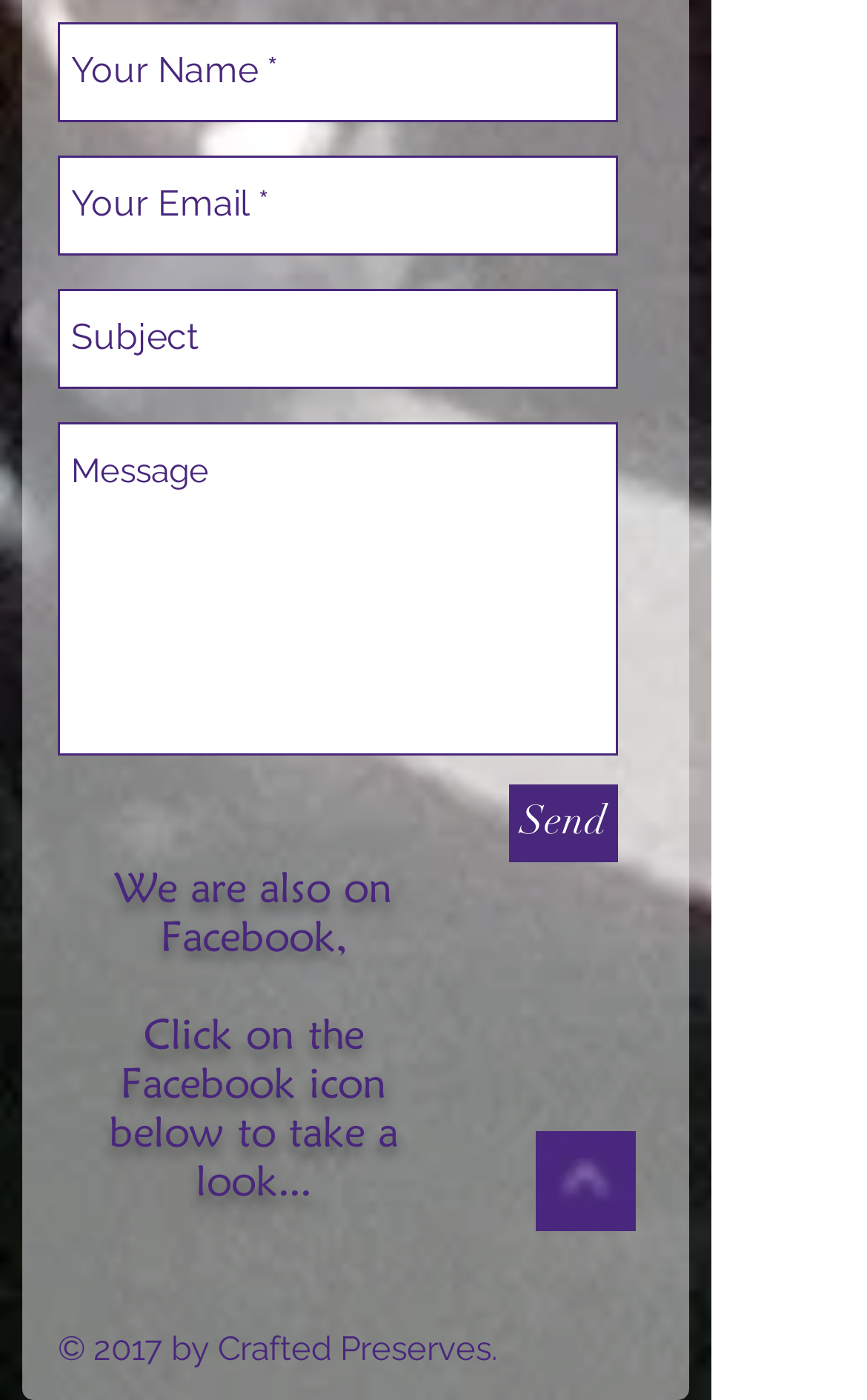Reply to the question with a single word or phrase:
What is the function of the 'Send' button?

To send a message